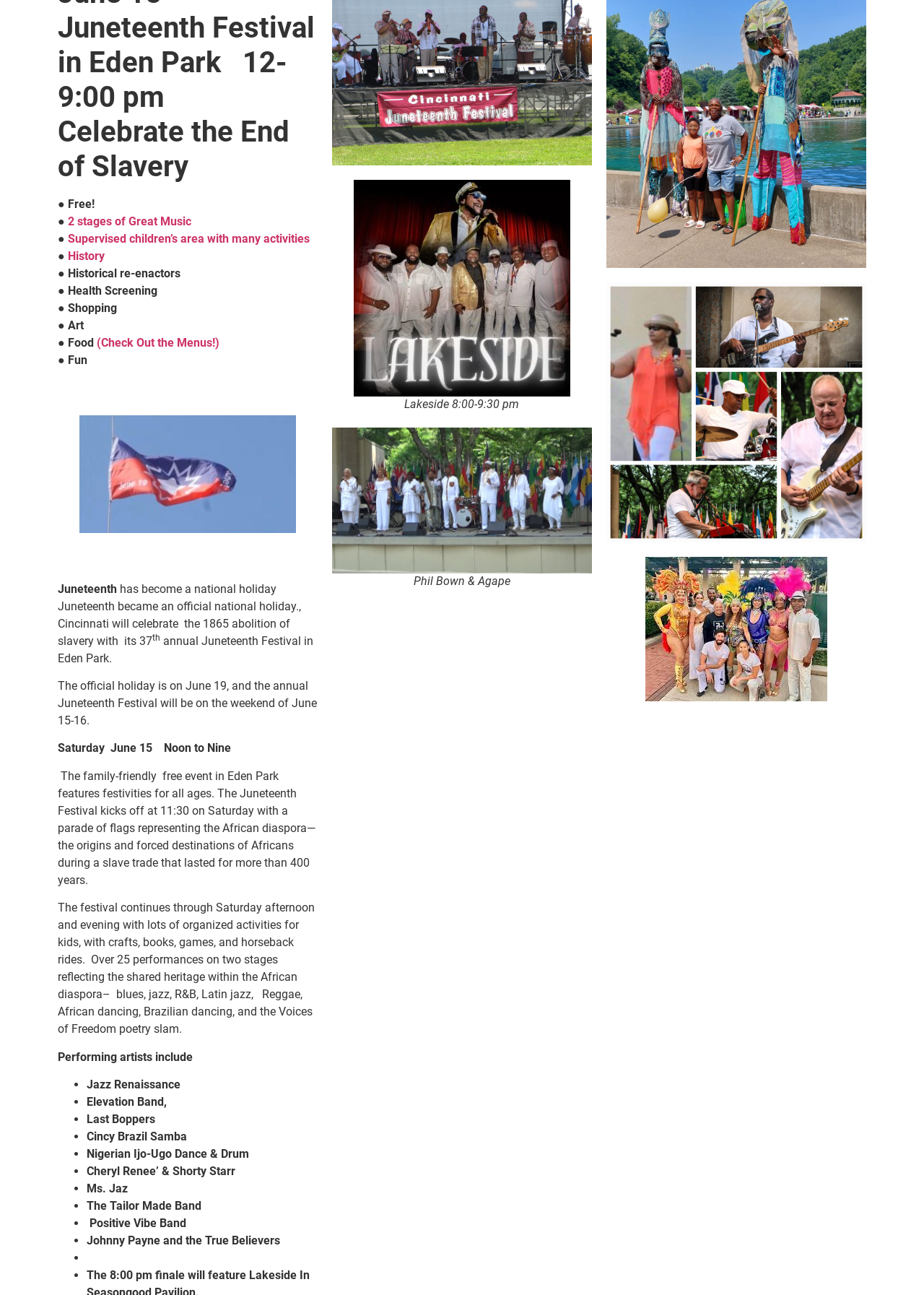Please provide the bounding box coordinates in the format (top-left x, top-left y, bottom-right x, bottom-right y). Remember, all values are floating point numbers between 0 and 1. What is the bounding box coordinate of the region described as: (Check Out the Menus!)

[0.101, 0.259, 0.237, 0.27]